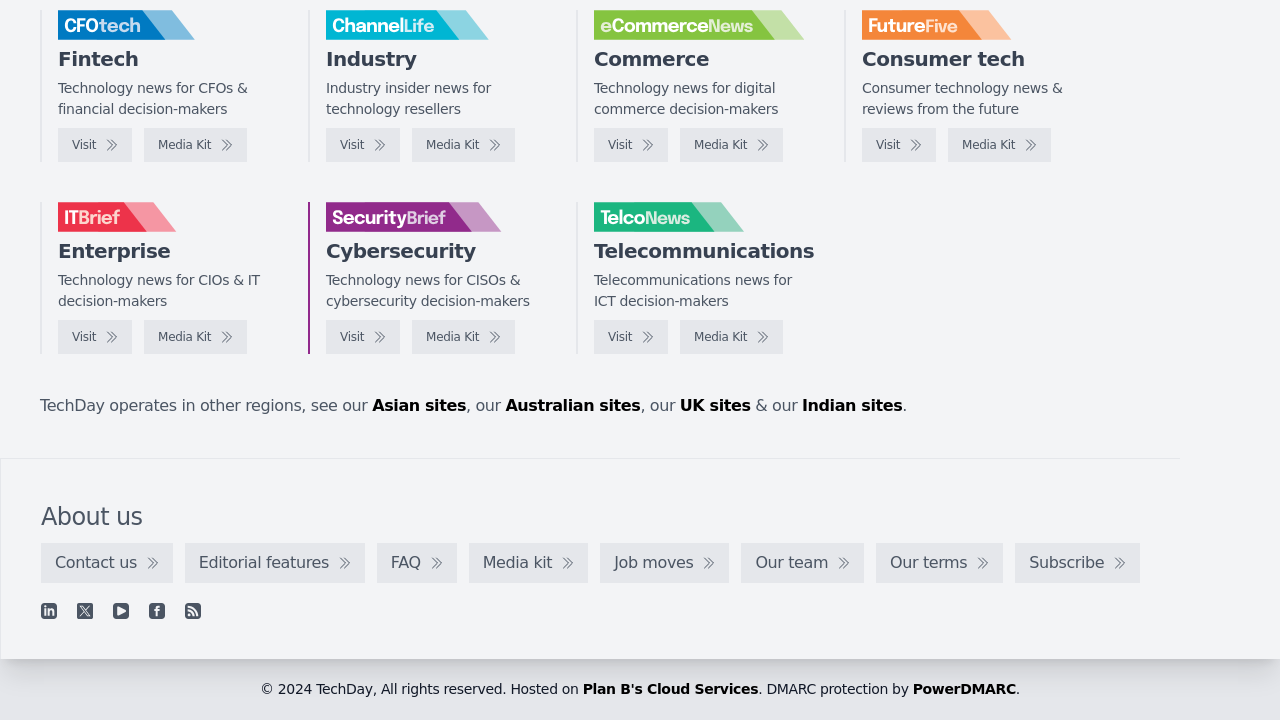Please examine the image and provide a detailed answer to the question: How many links are there in the footer section?

I counted the number of links in the footer section of the webpage, and there are 9 links, including 'About us', 'Contact us', 'Editorial features', and others.